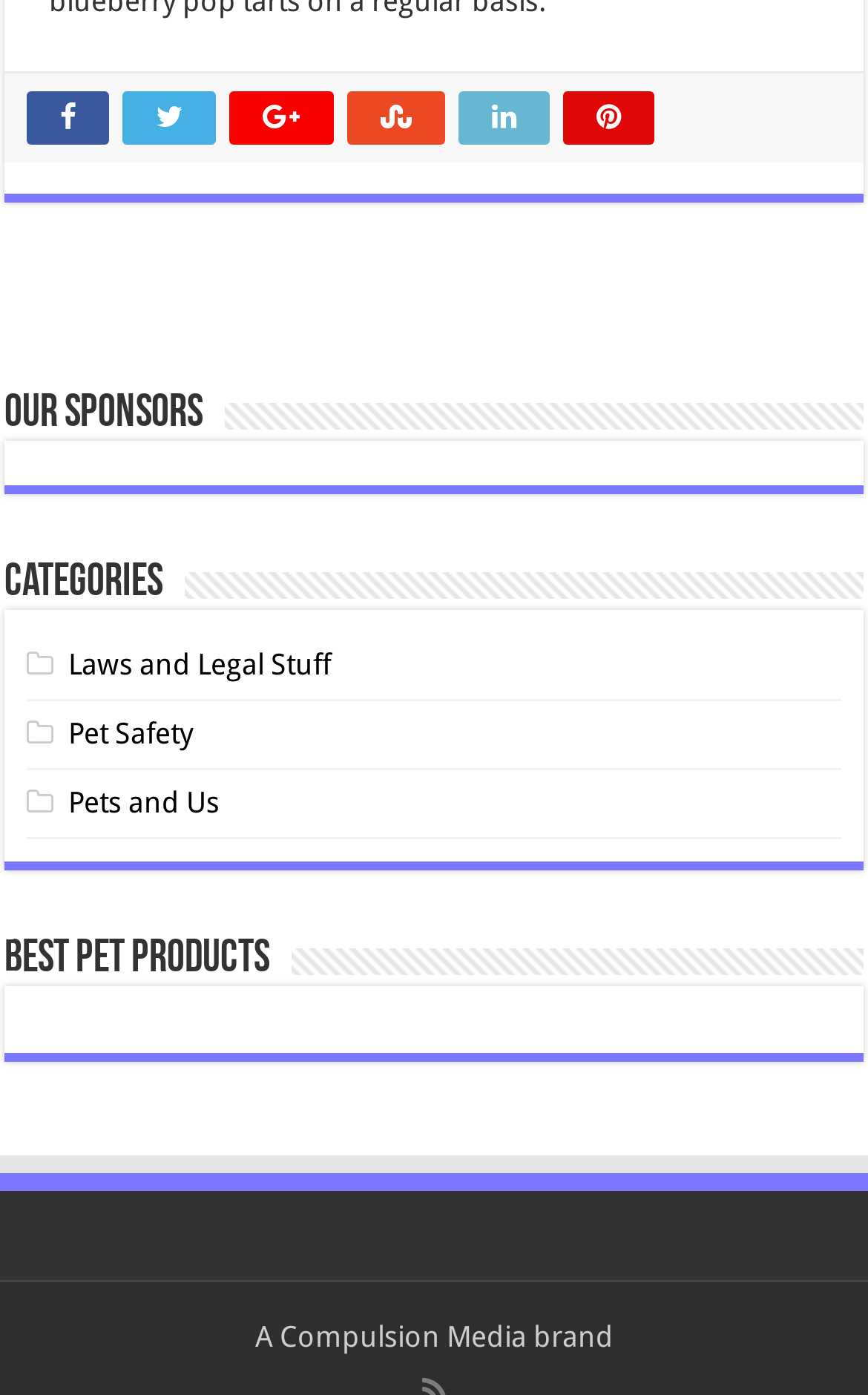Please identify the bounding box coordinates of where to click in order to follow the instruction: "view Our Sponsors".

[0.005, 0.28, 0.233, 0.312]